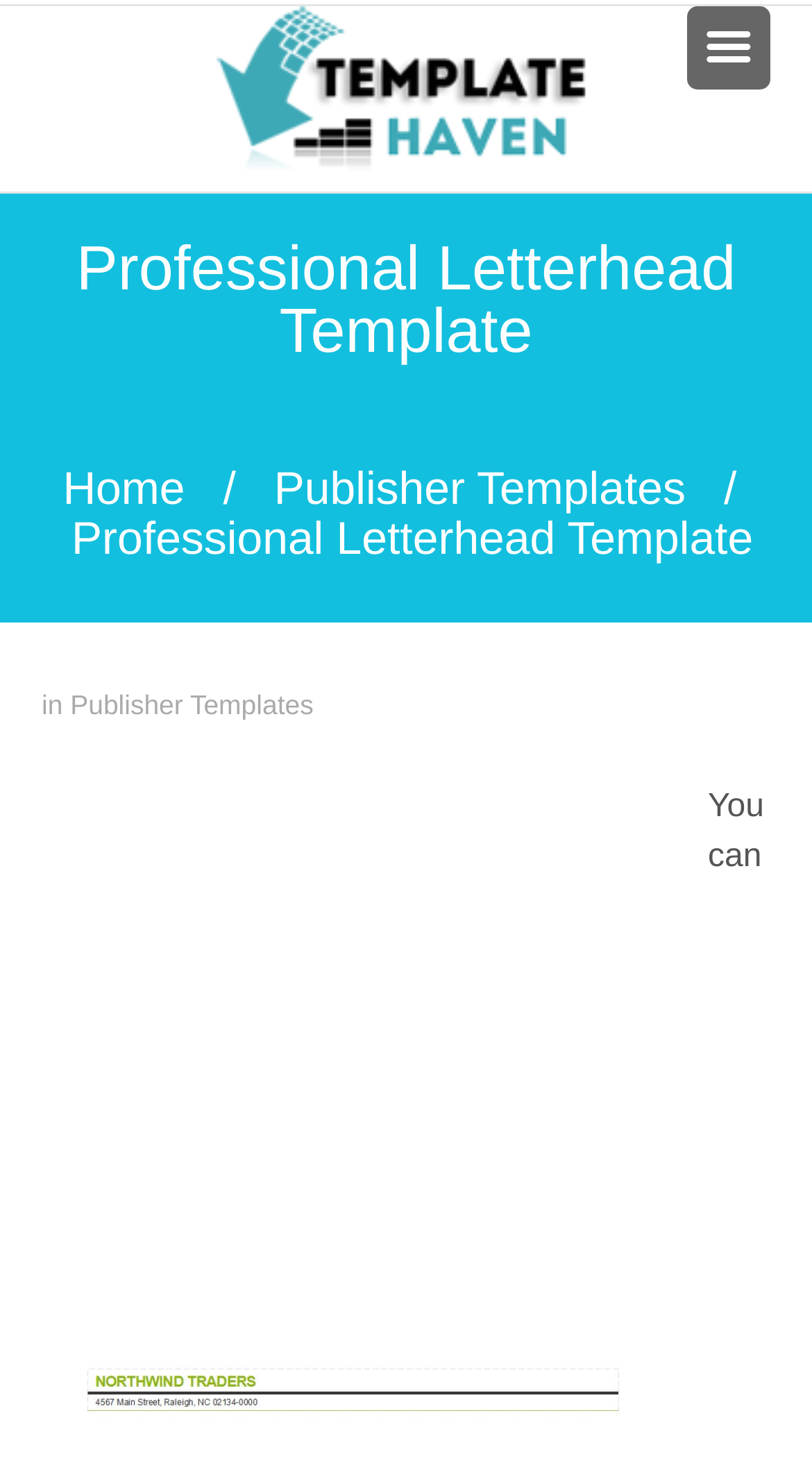What is the name of the template?
Using the image, provide a concise answer in one word or a short phrase.

Professional Letterhead Template